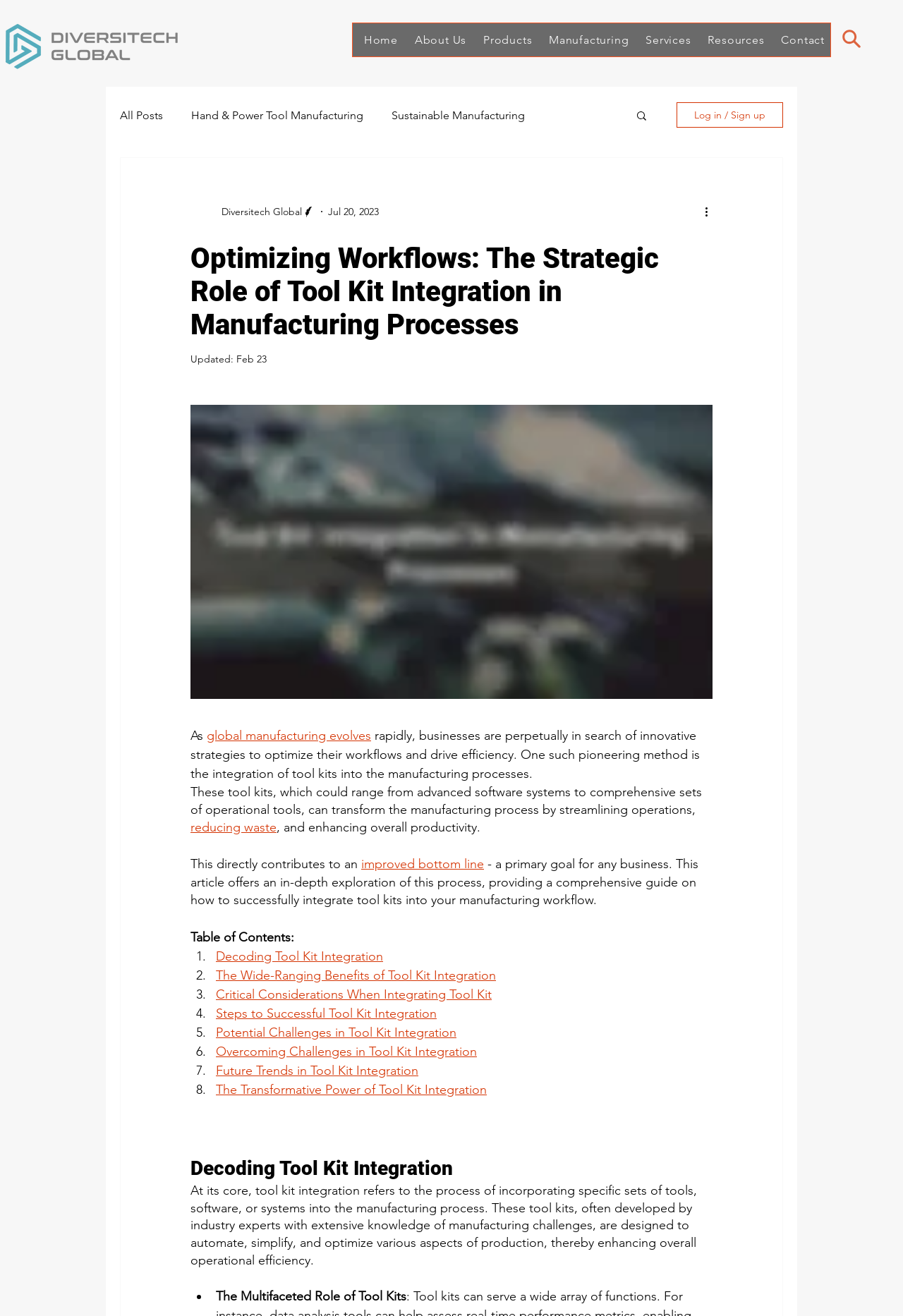Provide a brief response to the question below using a single word or phrase: 
What is the company name on the top left?

Diversitech Global